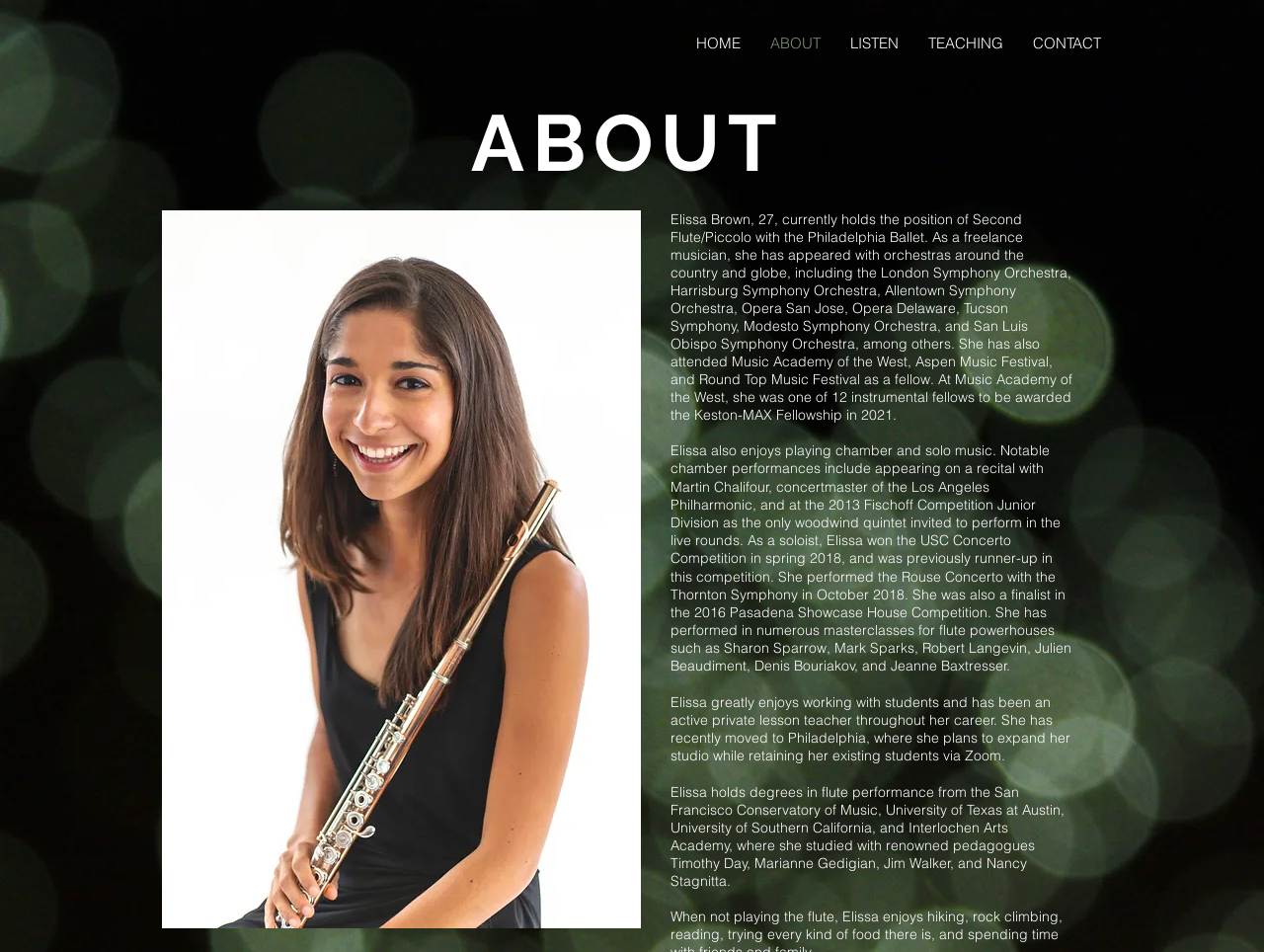How many orchestras has Elissa Brown appeared with?
Using the visual information, respond with a single word or phrase.

Several